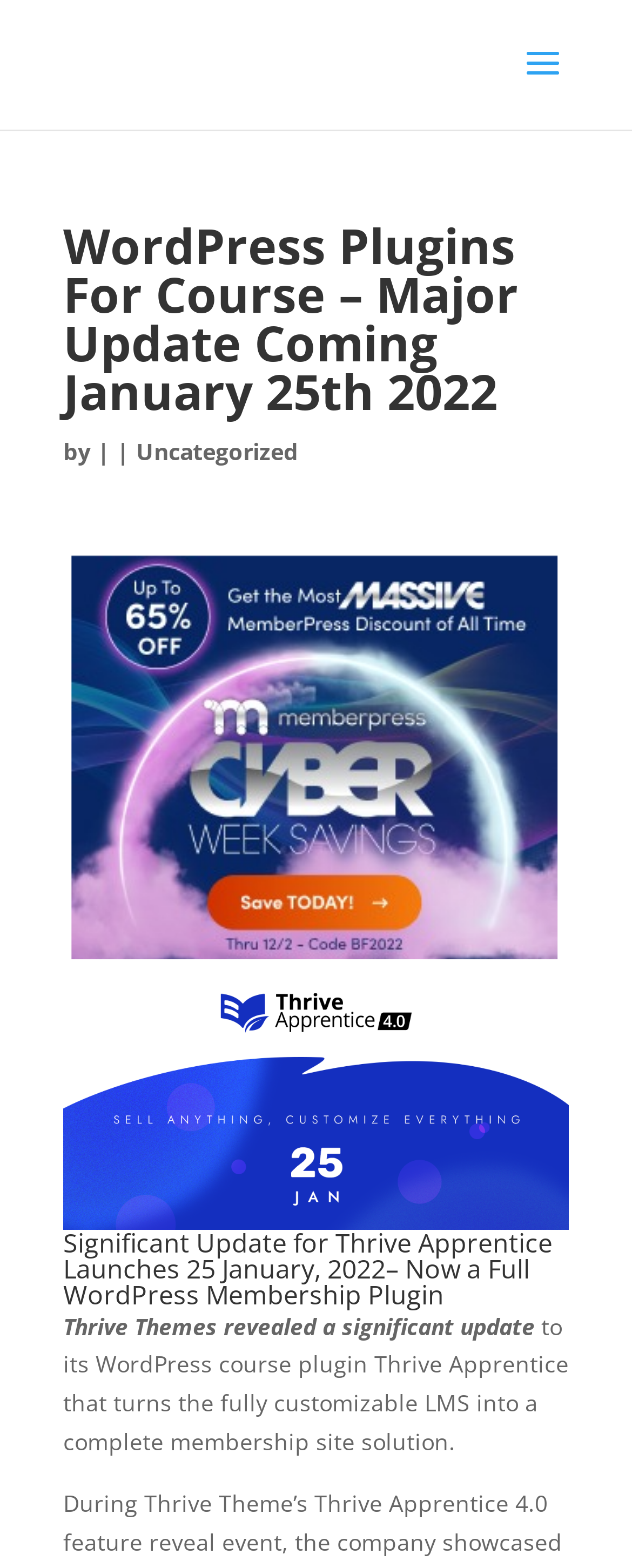What type of plugin is Thrive Apprentice?
Please provide a detailed and thorough answer to the question.

The text 'Now a Full WordPress Membership Plugin' indicates that Thrive Apprentice is a WordPress membership plugin.